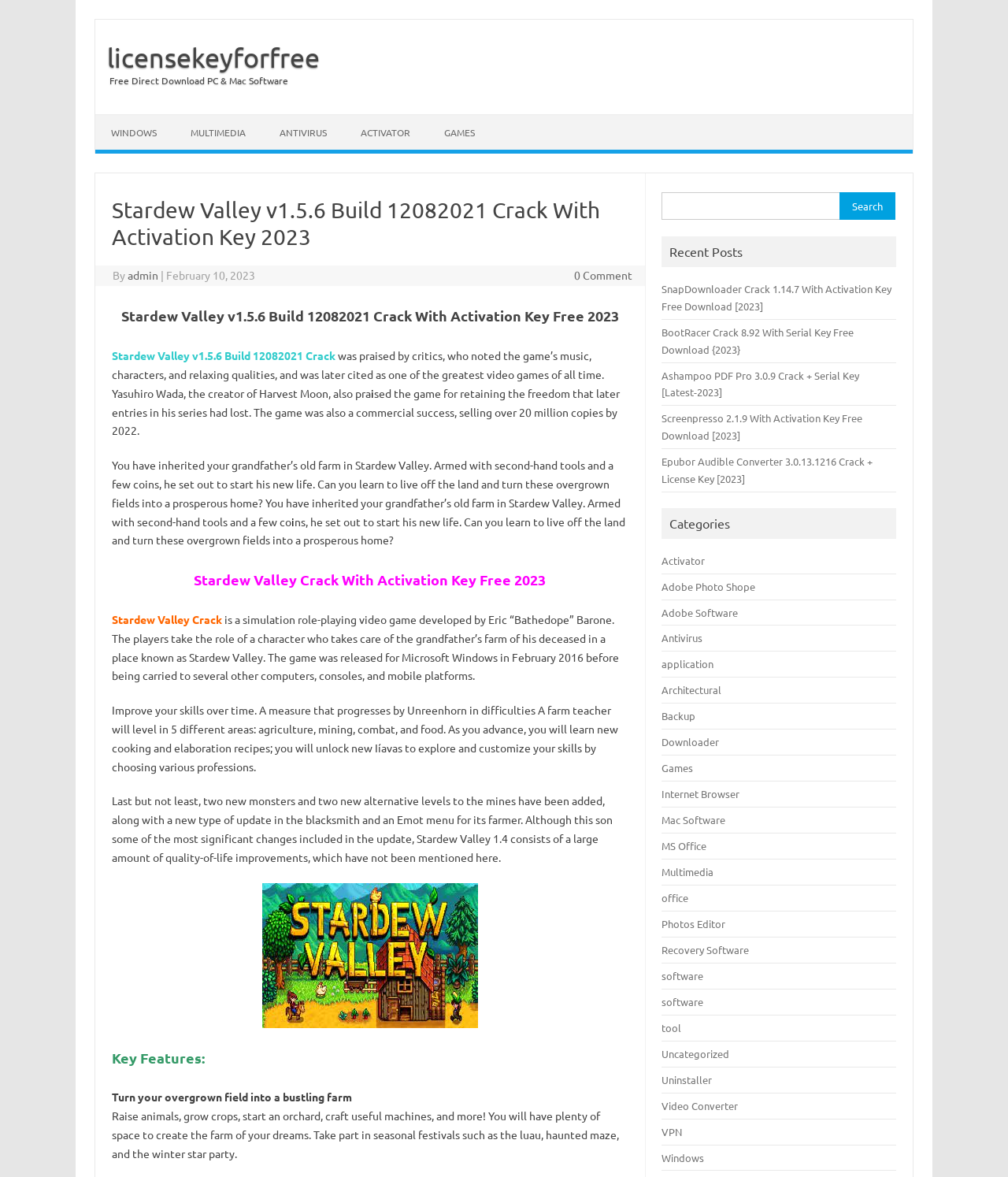Generate a comprehensive caption for the webpage you are viewing.

The webpage is about Stardew Valley, a simulation and role-playing game. At the top, there is a link to "licensekeyforfree" and a static text "Free Direct Download PC & Mac Software". Below that, there are several links to different categories, including "WINDOWS", "MULTIMEDIA", "ANTIVIRUS", "ACTIVATOR", and "GAMES".

The main content of the webpage is about Stardew Valley, with a heading "Stardew Valley v1.5.6 Build 12082021 Crack With Activation Key 2023". Below the heading, there is a static text describing the game, followed by a link to the game's creator, admin. The text describes the game's music, characters, and relaxing qualities, and how it was praised by critics.

Further down, there are more static texts describing the gameplay, such as inheriting a grandfather's old farm, learning to live off the land, and turning the farm into a prosperous home. There are also links to other related topics, such as improving skills, exploring new areas, and customizing skills.

On the right side of the webpage, there is a search bar with a static text "Search for:" and a button to search. Below the search bar, there are links to recent posts, including "SnapDownloader Crack 1.14.7 With Activation Key Free Download [2023]" and "BootRacer Crack 8.92 With Serial Key Free Download {2023}".

At the bottom of the webpage, there are categories listed, including "Activator", "Adobe Photo Shope", "Adobe Software", and many others. Each category has a link to related content.